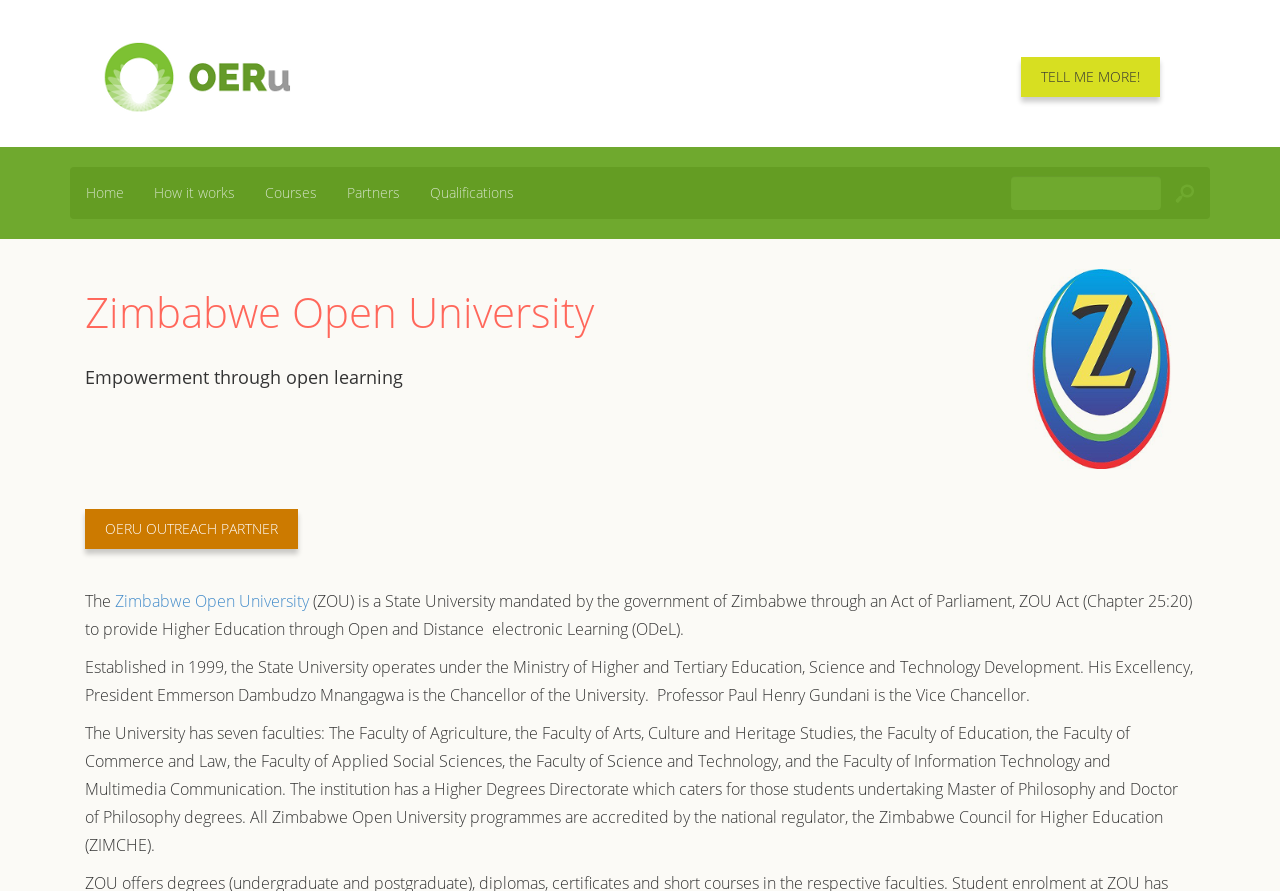Given the description: "Tell me more!", determine the bounding box coordinates of the UI element. The coordinates should be formatted as four float numbers between 0 and 1, [left, top, right, bottom].

[0.813, 0.075, 0.891, 0.097]